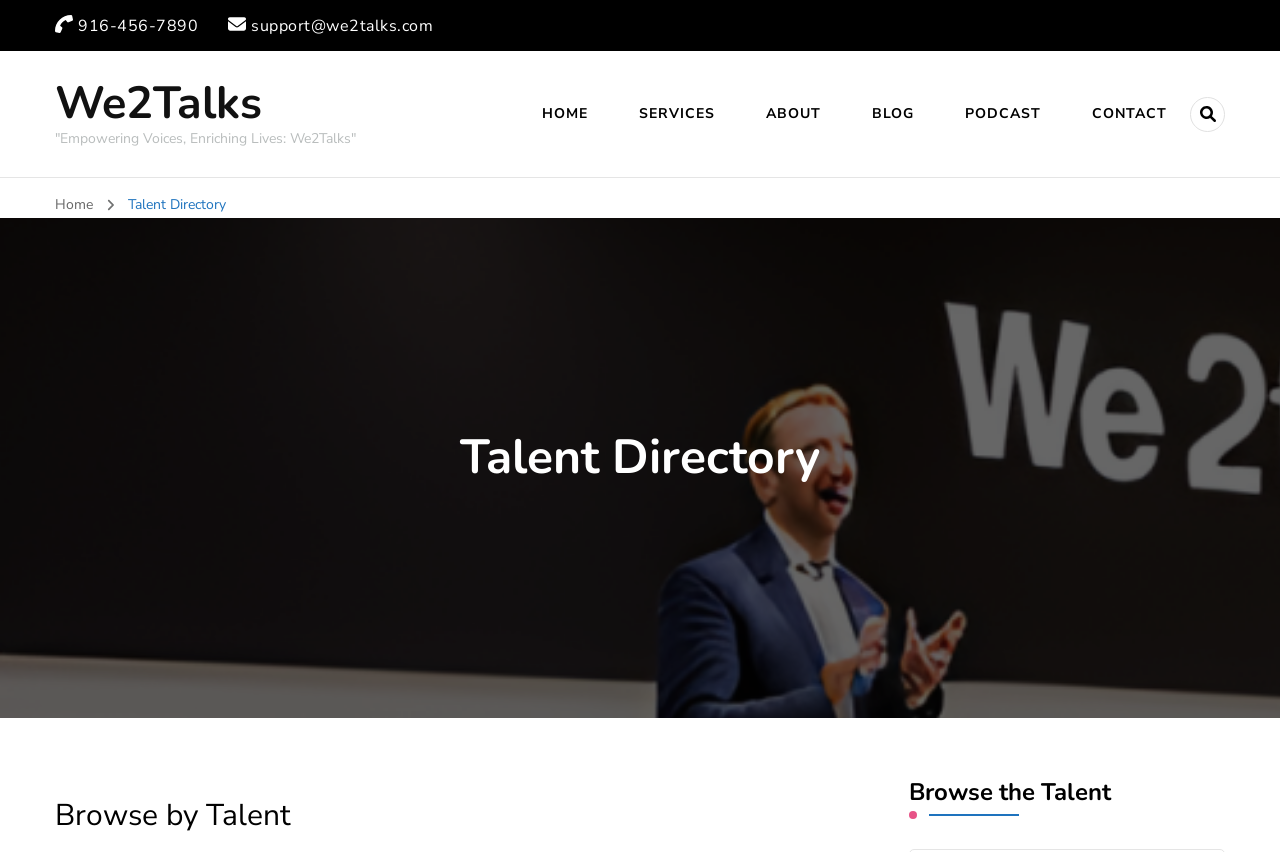Locate the bounding box coordinates of the element that needs to be clicked to carry out the instruction: "search something". The coordinates should be given as four float numbers ranging from 0 to 1, i.e., [left, top, right, bottom].

[0.93, 0.113, 0.957, 0.154]